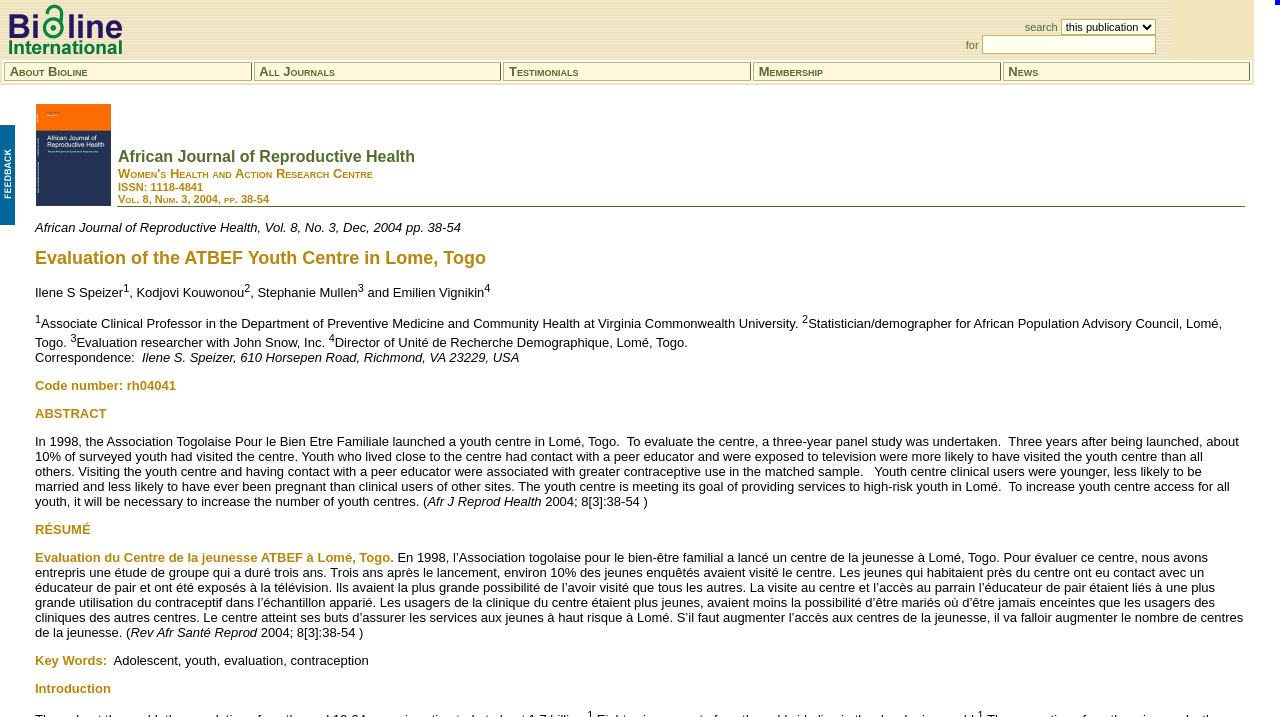Describe the webpage meticulously, covering all significant aspects.

The webpage is the official site of Bioline International, a platform that provides access to scientific journals and publications. At the top of the page, there is a search bar with a label "search this publication for" and a combobox to select the search criteria. Below the search bar, there is a navigation menu with links to different sections of the website, including "About Bioline", "All Journals", "Testimonials", "Membership", and "News".

The main content of the page is a journal article titled "African Journal of Reproductive Health" with a specific volume and issue number. The article has a title, "Evaluation of the ATBEF Youth Centre in Lome, Togo", and is written by several authors. The article has an abstract, which summarizes the main findings of the study, and a French translation of the abstract, titled "RÉSUMÉ". The abstract discusses the evaluation of a youth centre in Togo and its impact on contraceptive use among young people.

Below the abstract, there are several sections, including "Correspondence", which provides the contact information of the authors, and "Code number", which displays a specific code related to the article. There are also several static texts, including "ABSTRACT", "Afr J Reprod Health", and "Rev Afr Santé Reprod", which appear to be section headings or journal titles.

The page also has several images, including a logo or icon in the top-left corner, and a few other images scattered throughout the page, which are likely related to the journal article or the website's branding. Overall, the webpage is a scientific journal article page with a simple and clean design, providing access to the article's content and related information.